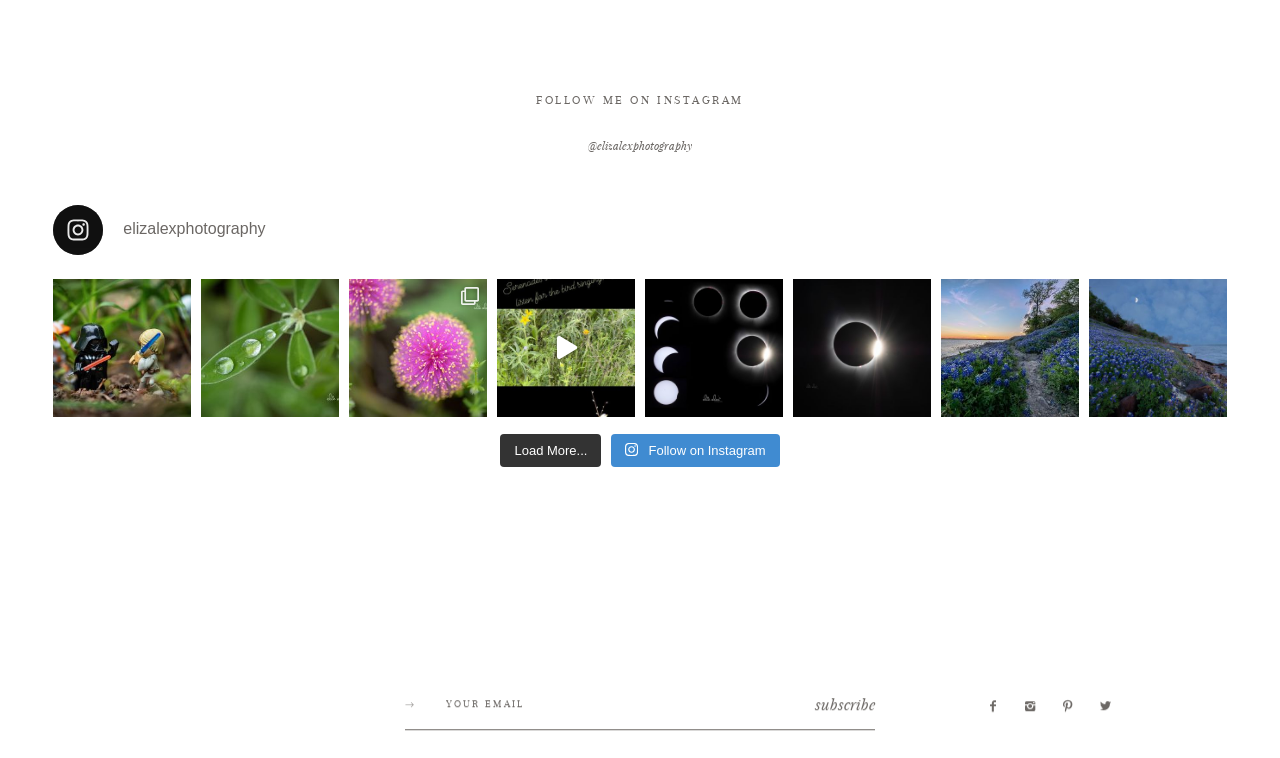What is the y-coordinate of the top of the image with the text 'As my bluebonnets enter their final stage of life...'?
Based on the image, provide your answer in one word or phrase.

0.521